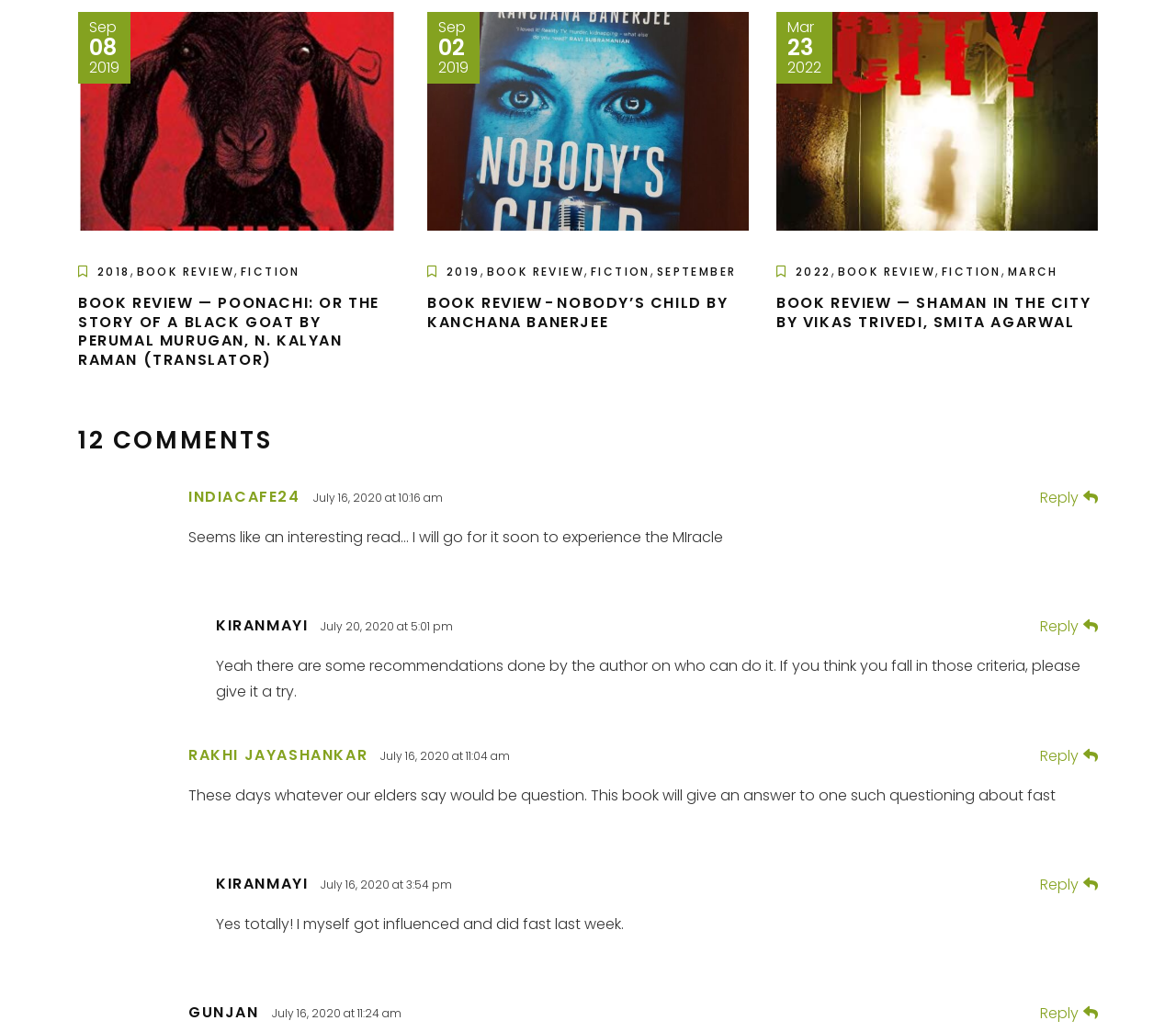With reference to the screenshot, provide a detailed response to the question below:
What is the name of the author of the third book review?

I found the name of the author of the third book review by looking at the heading element [304] with the text content 'BOOK REVIEW — SHAMAN IN THE CITY BY VIKAS TRIVEDI, SMITA AGARWAL', which indicates the author's name.